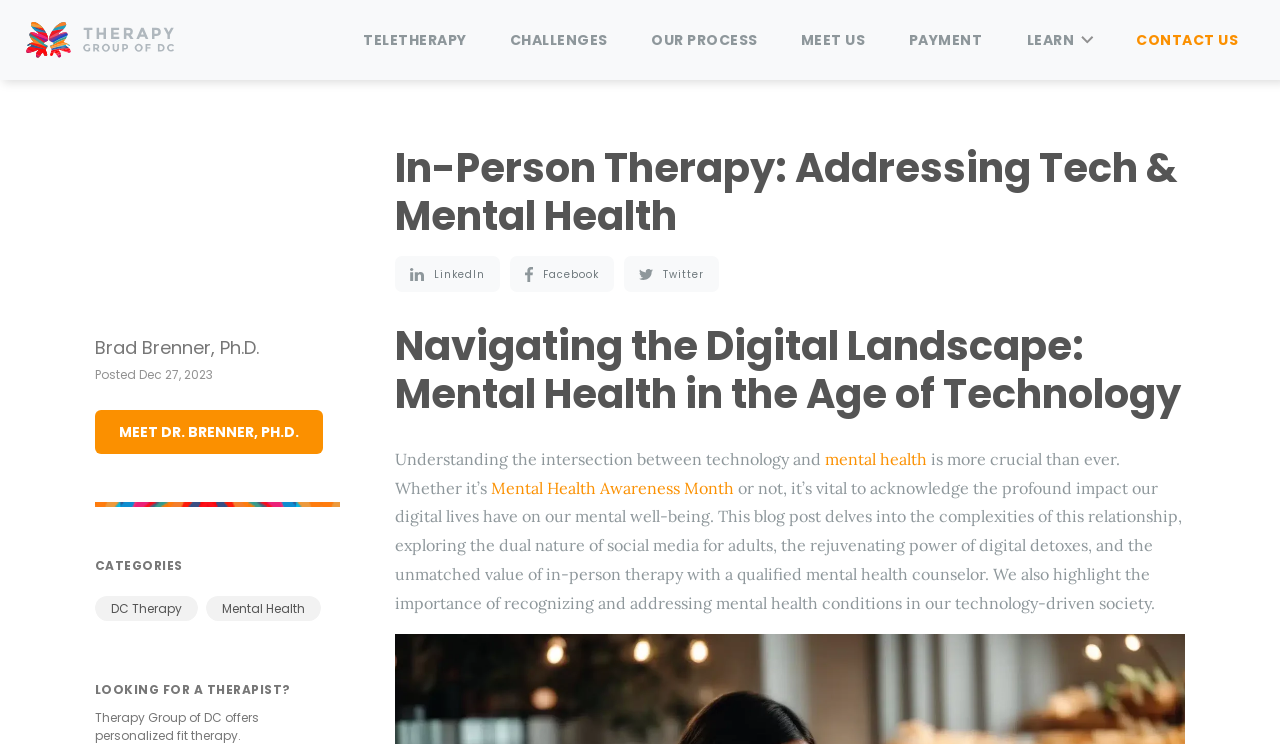Articulate a complete and detailed caption of the webpage elements.

This webpage is about in-person therapy, specifically addressing the intersection of technology and mental health. At the top, there is a navigation menu with links to various sections, including "TELETHERAPY", "CHALLENGES", "OUR PROCESS", "MEET US", "PAYMENT", "LEARN", and "CONTACT US". 

Below the navigation menu, there is a section highlighting Dr. Brad Brenner, Ph.D., with a link to learn more about him. This section also includes the date "Posted Dec 27, 2023". 

Further down, there is a horizontal separator, followed by a section titled "CATEGORIES" with links to "DC Therapy" and "Mental Health". 

Next, there is a section with a heading "In-Person Therapy: Addressing Tech & Mental Health" and a brief introduction to Therapy Group of DC. Below this, there are social media links to LinkedIn, Facebook, and Twitter.

The main content of the webpage is an article titled "Navigating the Digital Landscape: Mental Health in the Age of Technology". The article discusses the importance of understanding the relationship between technology and mental health, and how it affects our well-being. It also highlights the value of in-person therapy with a qualified mental health counselor.